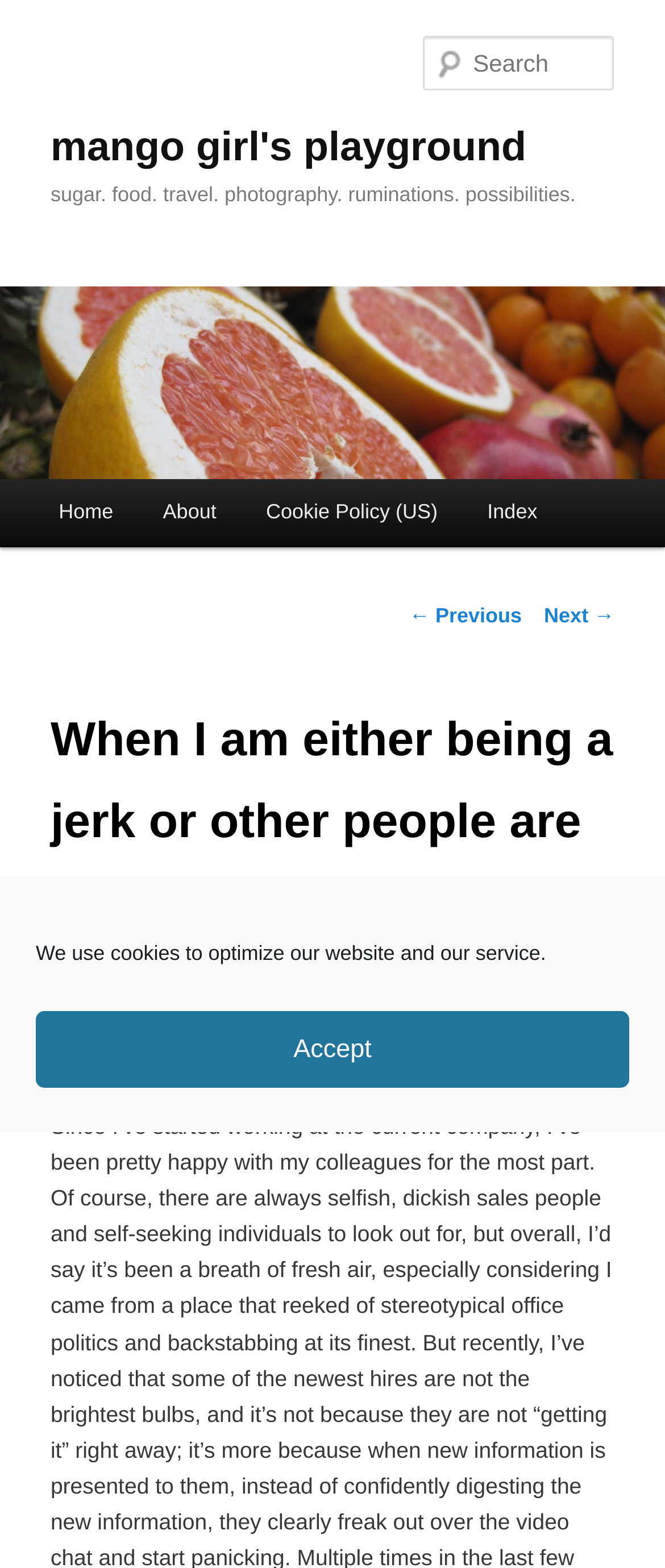Provide the bounding box coordinates of the section that needs to be clicked to accomplish the following instruction: "view previous post."

[0.615, 0.385, 0.785, 0.4]